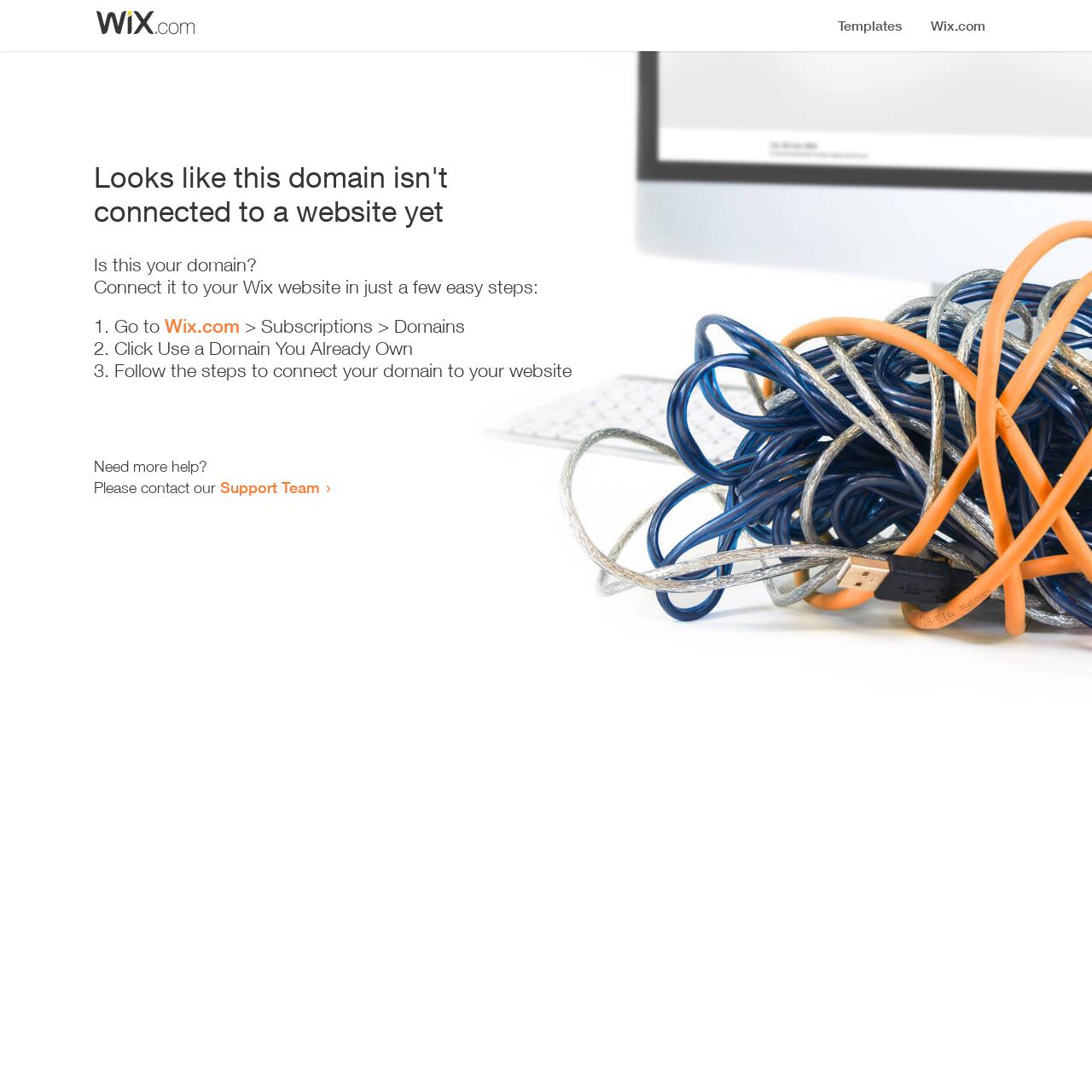Identify the bounding box for the UI element specified in this description: "Support Team". The coordinates must be four float numbers between 0 and 1, formatted as [left, top, right, bottom].

[0.202, 0.438, 0.293, 0.455]